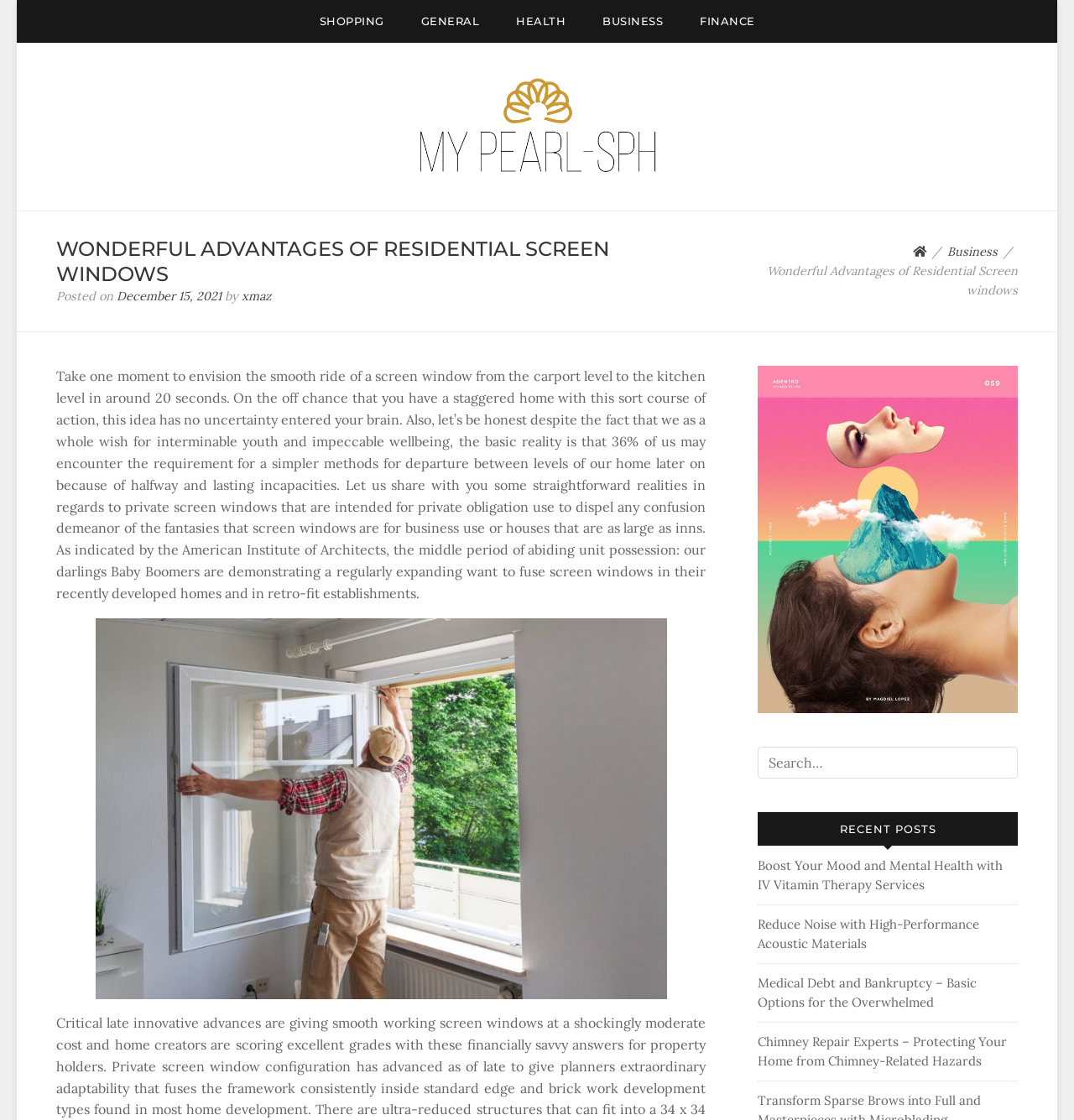By analyzing the image, answer the following question with a detailed response: What is the function of the text box at the bottom of the webpage?

I found a text box at the bottom of the webpage with a placeholder text 'Search…'. Based on the context of the webpage, I determined that the text box is used for searching purposes.